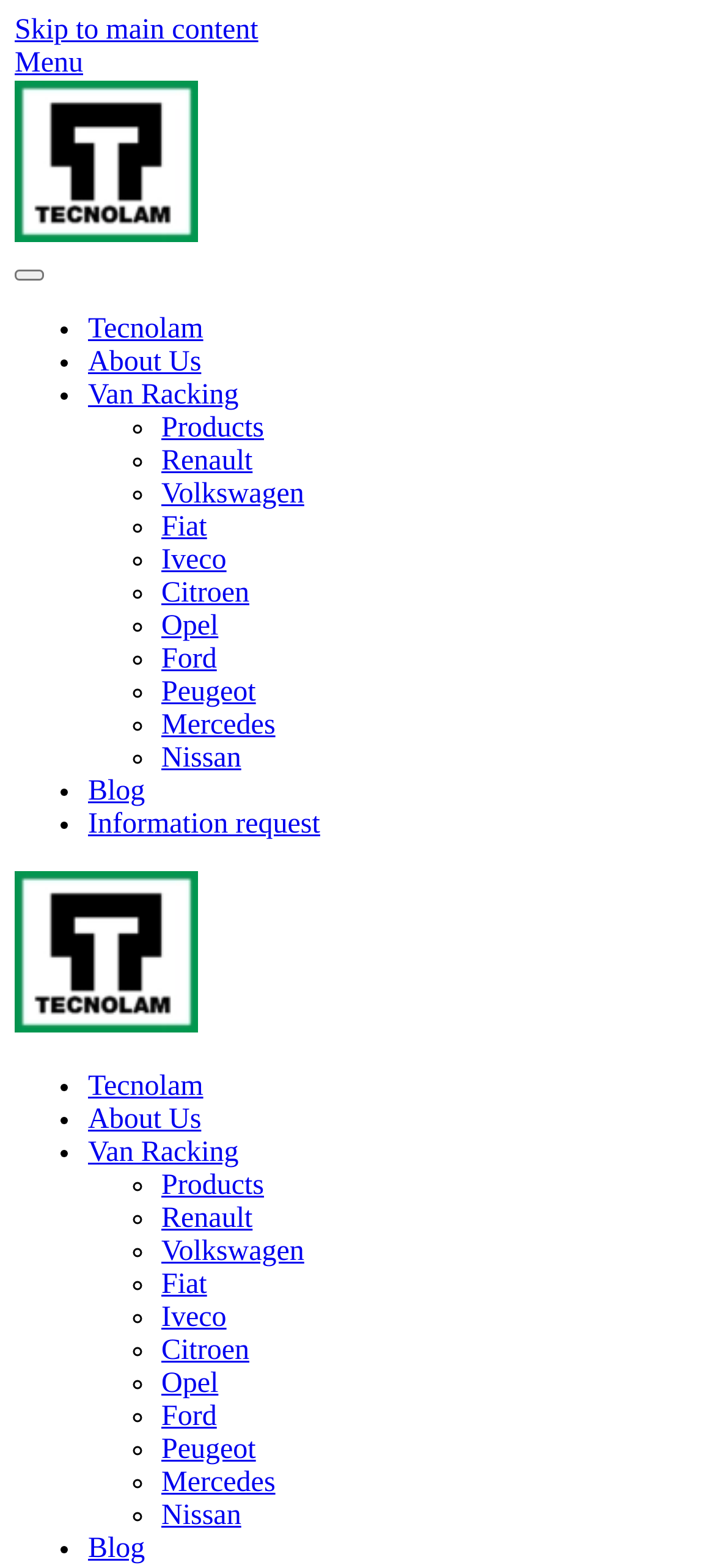Provide the bounding box coordinates for the UI element that is described by this text: "Skip to main content". The coordinates should be in the form of four float numbers between 0 and 1: [left, top, right, bottom].

[0.021, 0.009, 0.361, 0.029]